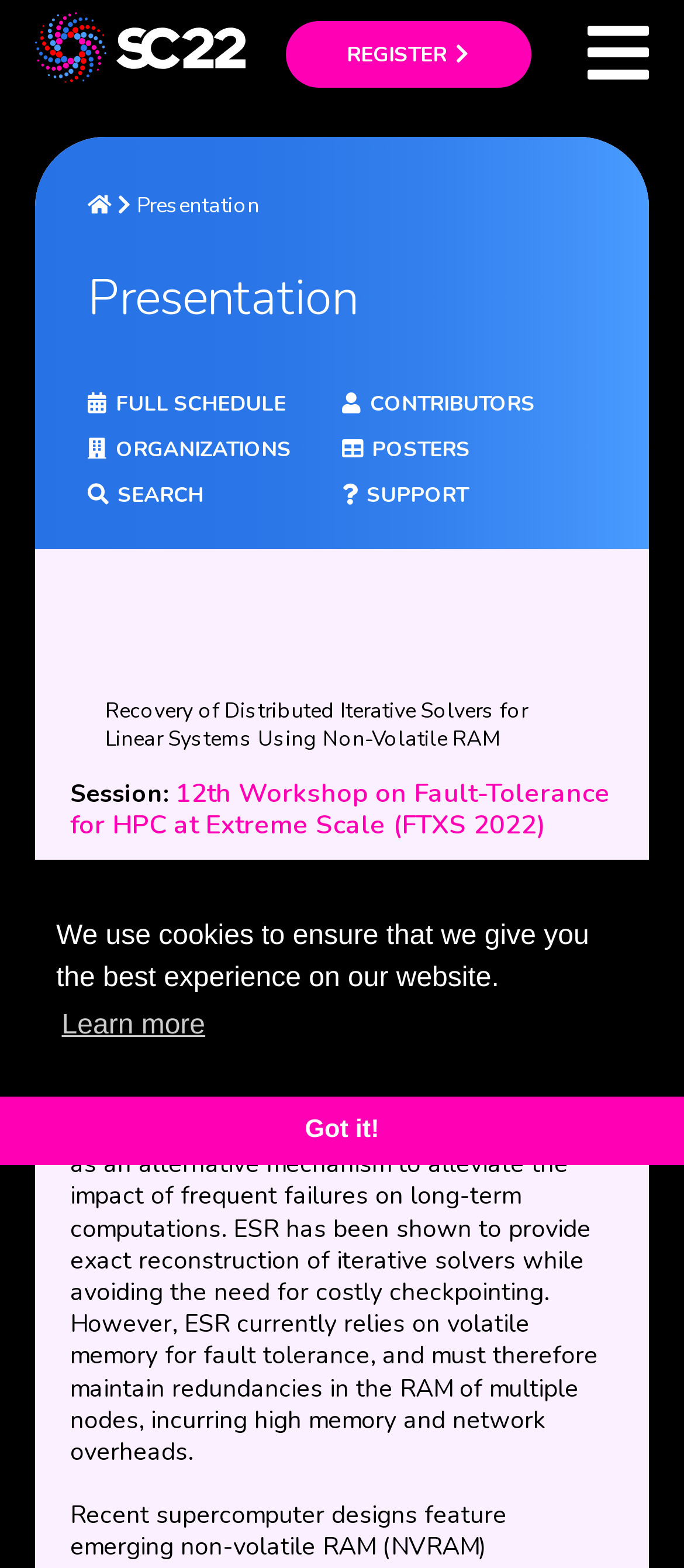What is the purpose of ESR?
Respond to the question with a well-detailed and thorough answer.

I found the purpose of ESR by reading the description of the session. The description mentions that ESR was proposed as an alternative mechanism to alleviate the impact of frequent failures on long-term computations.